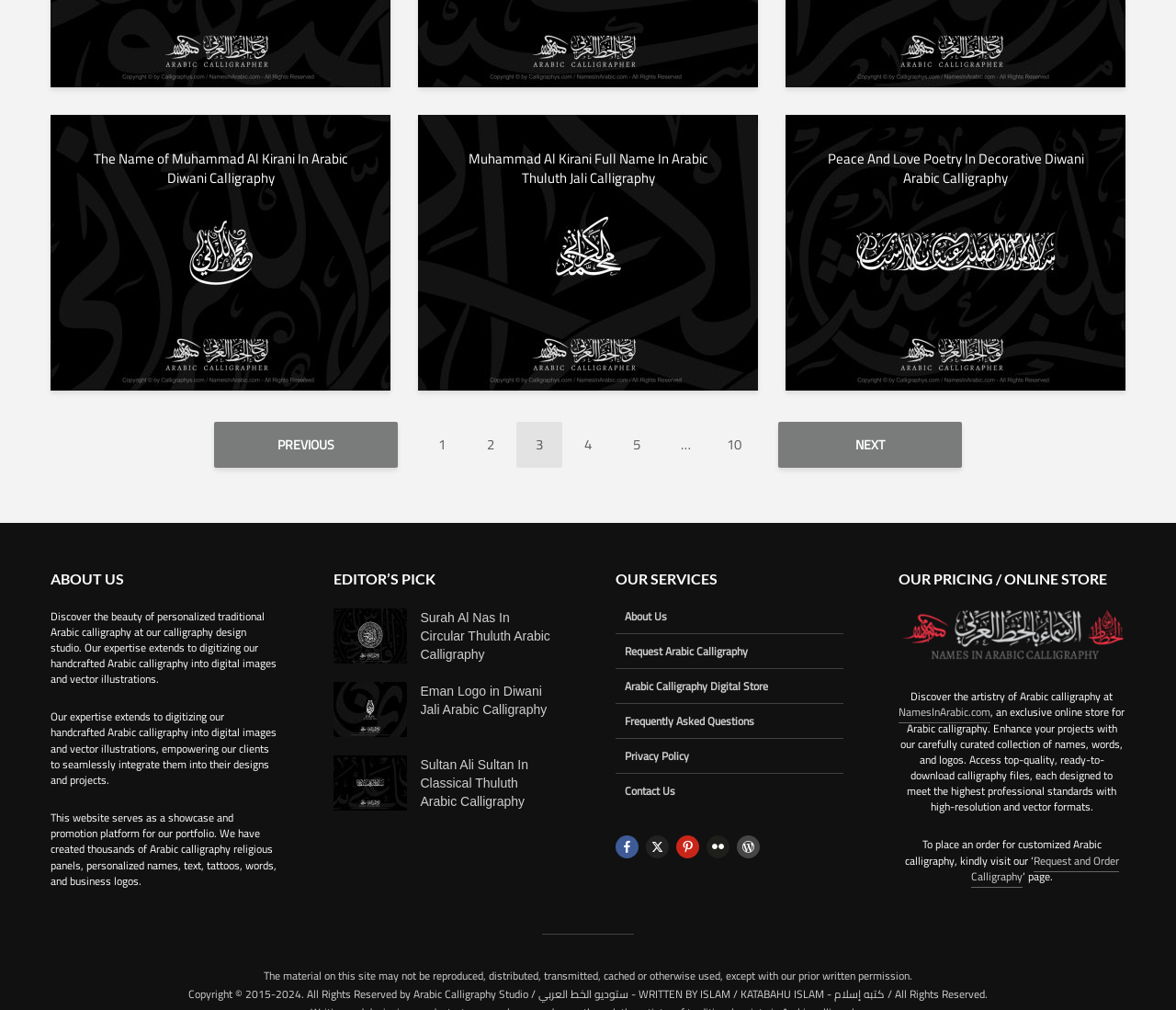Determine the bounding box coordinates of the section to be clicked to follow the instruction: "View the 'Surah Al Nas In Circular Thuluth Arabic Calligraphy' article". The coordinates should be given as four float numbers between 0 and 1, formatted as [left, top, right, bottom].

[0.357, 0.602, 0.471, 0.657]